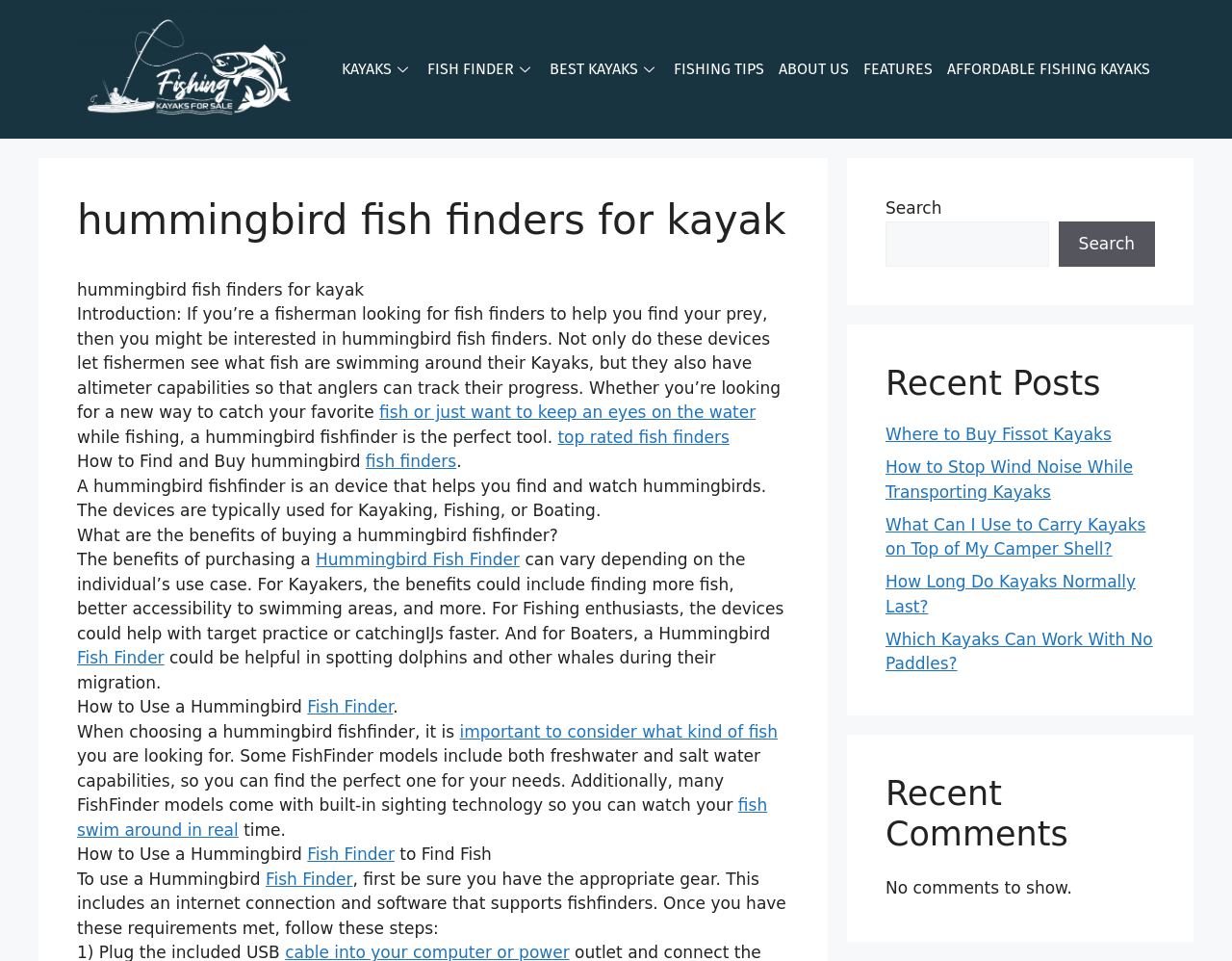What is the purpose of the 'Recent Posts' section?
Look at the image and provide a short answer using one word or a phrase.

To show recent posts